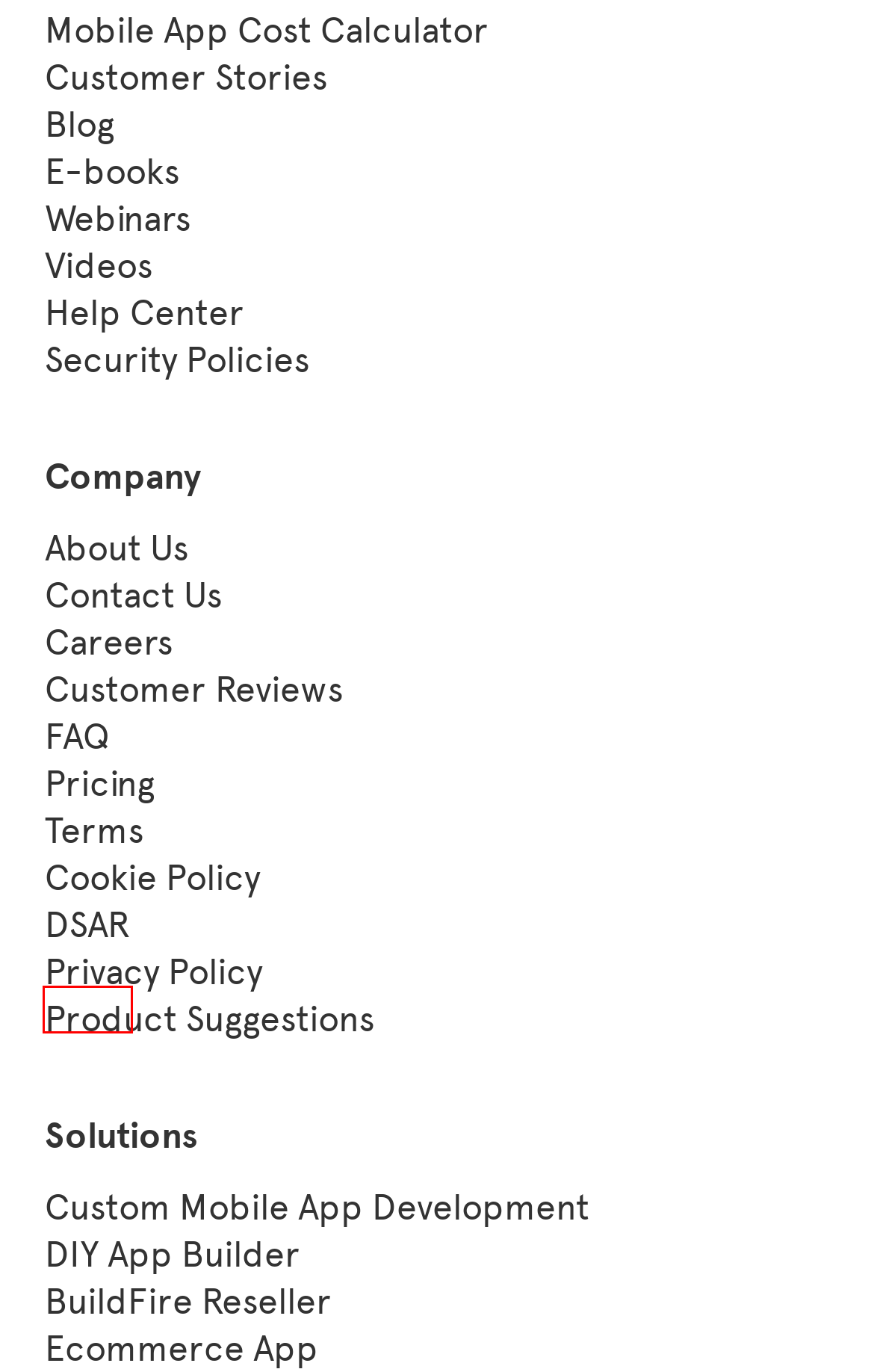You have been given a screenshot of a webpage with a red bounding box around a UI element. Select the most appropriate webpage description for the new webpage that appears after clicking the element within the red bounding box. The choices are:
A. App
B. Dsar - BuildFire
C. Contact - BuildFire
D. Mobile App Development Videos, Mobile App Videos | BuildFire
E. Privacy Policy - BuildFire
F. Terms of use for subscribers and users - BuildFire
G. Mobile App Development Cost Calculator, App Pricing Cost Calculator
H. FAQ - BuildFire

B